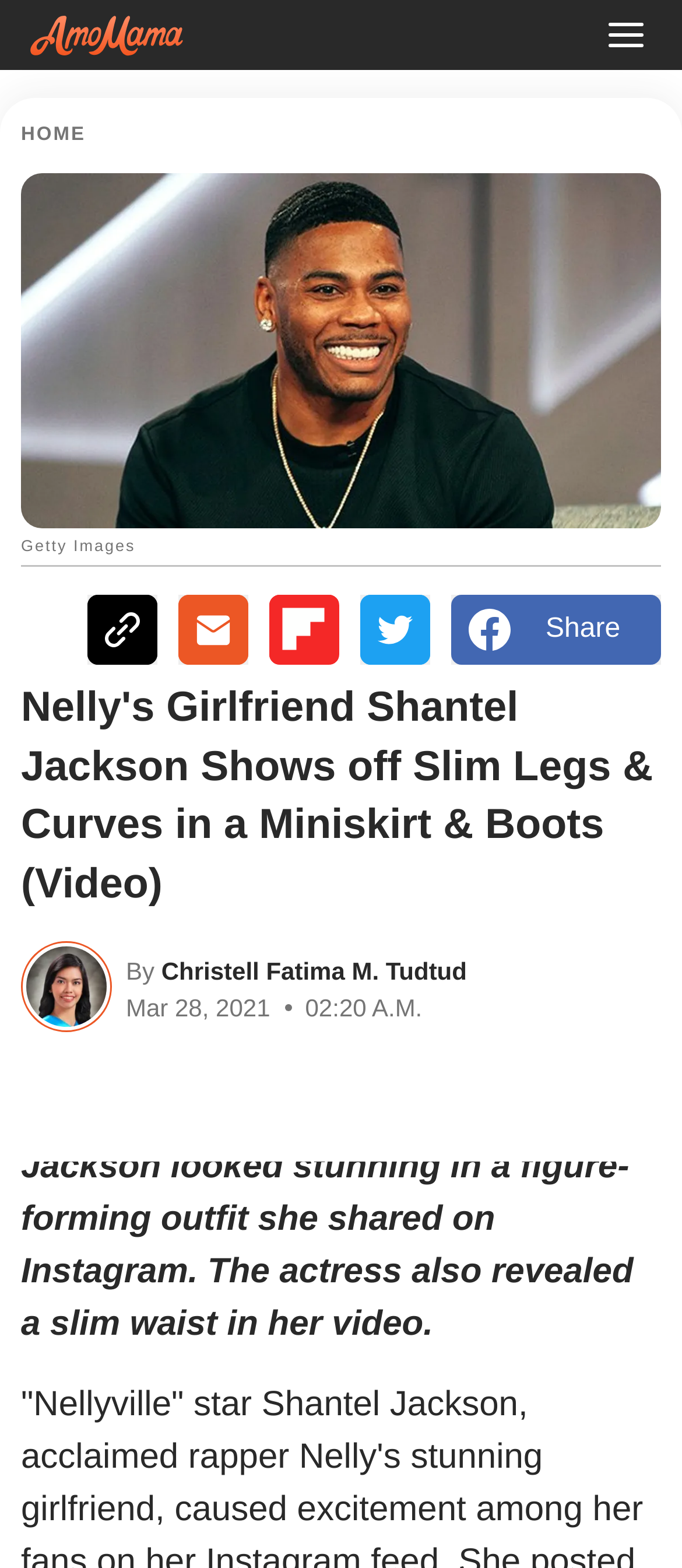Extract the primary heading text from the webpage.

Nelly's Girlfriend Shantel Jackson Shows off Slim Legs & Curves in a Miniskirt & Boots (Video)